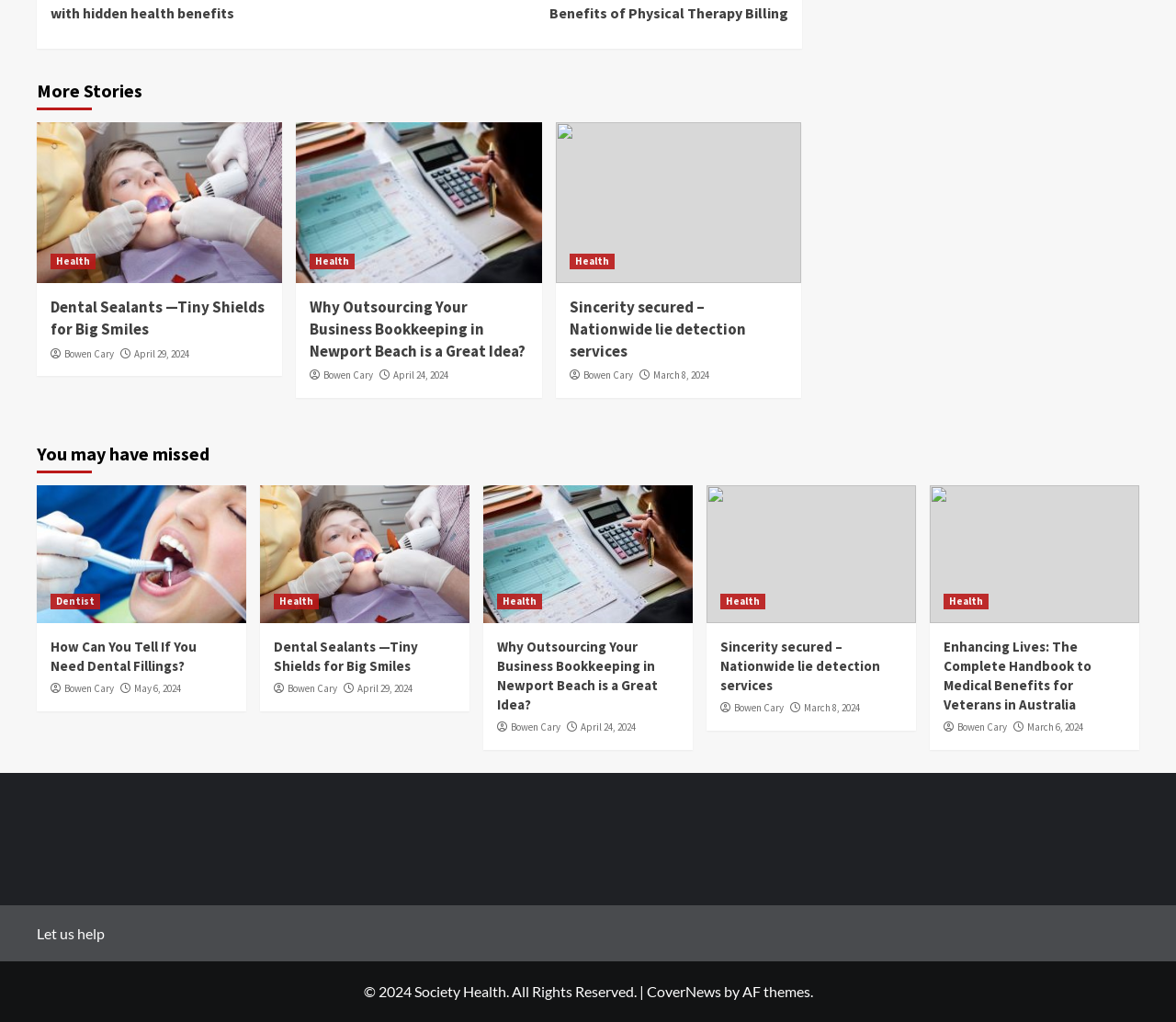Can you find the bounding box coordinates of the area I should click to execute the following instruction: "Click on 'Let us help'"?

[0.031, 0.904, 0.089, 0.921]